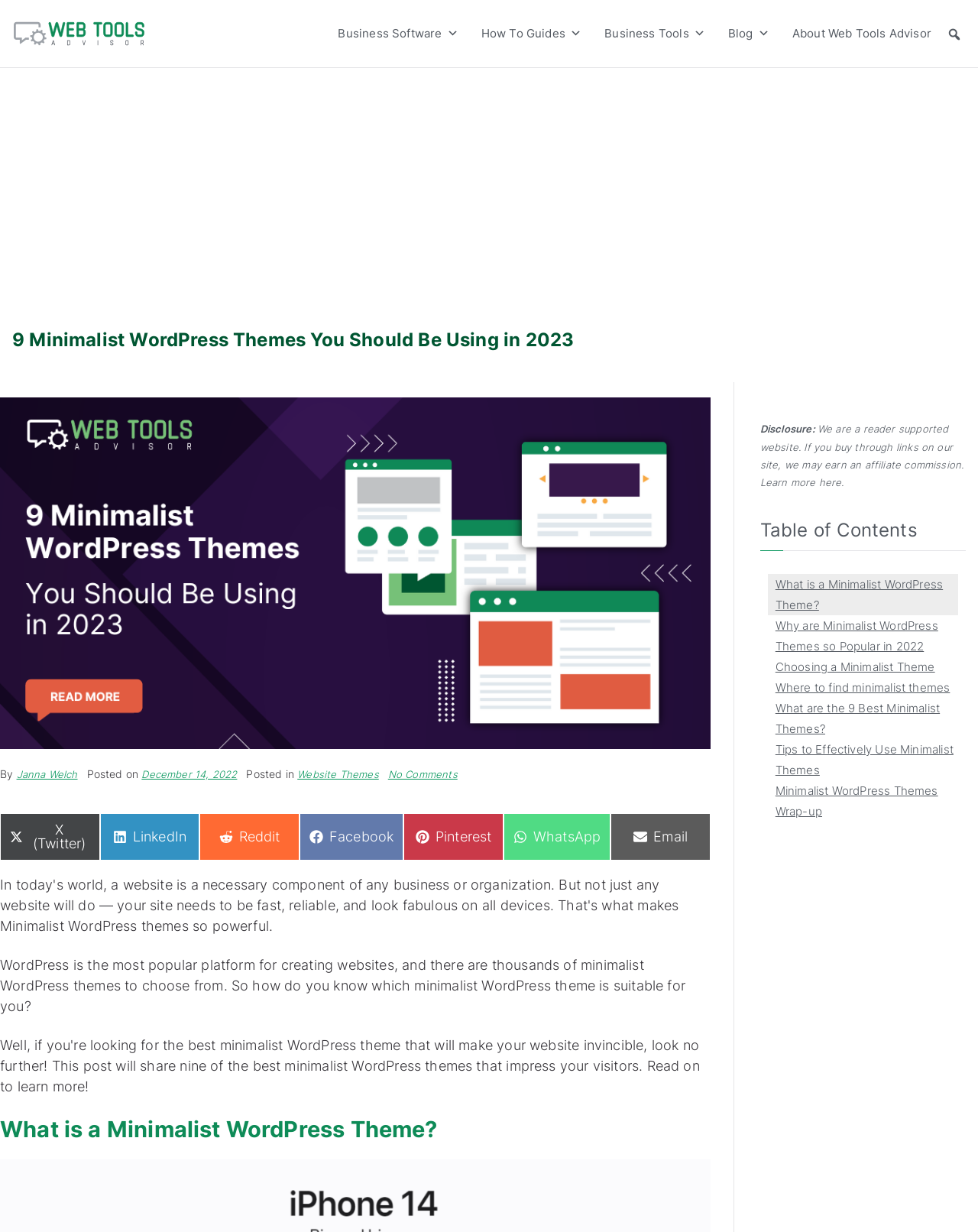Bounding box coordinates are to be given in the format (top-left x, top-left y, bottom-right x, bottom-right y). All values must be floating point numbers between 0 and 1. Provide the bounding box coordinate for the UI element described as: Business Tools

[0.606, 0.012, 0.733, 0.042]